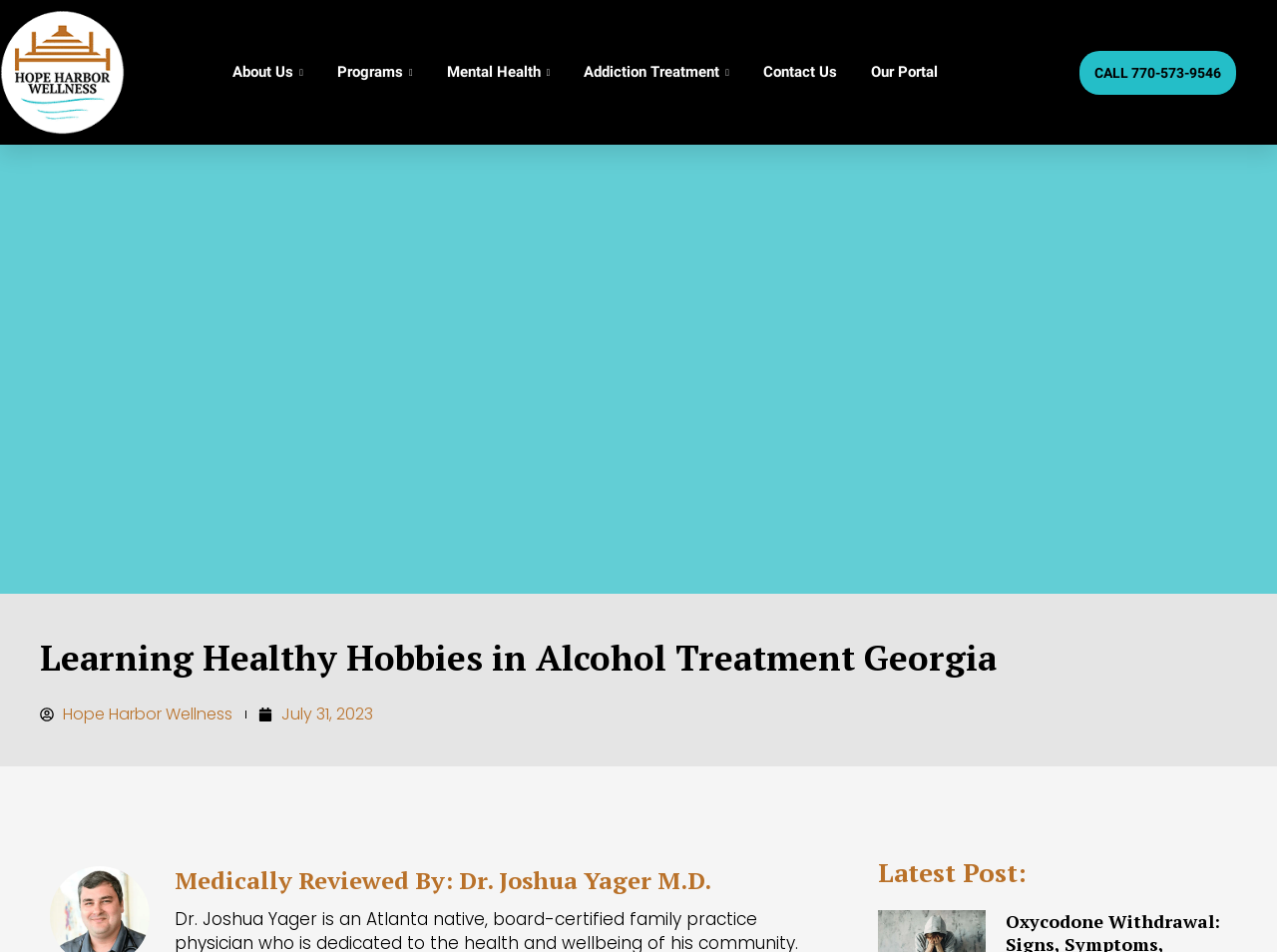Identify and provide the bounding box for the element described by: "Addiction Treatment".

[0.448, 0.058, 0.58, 0.094]